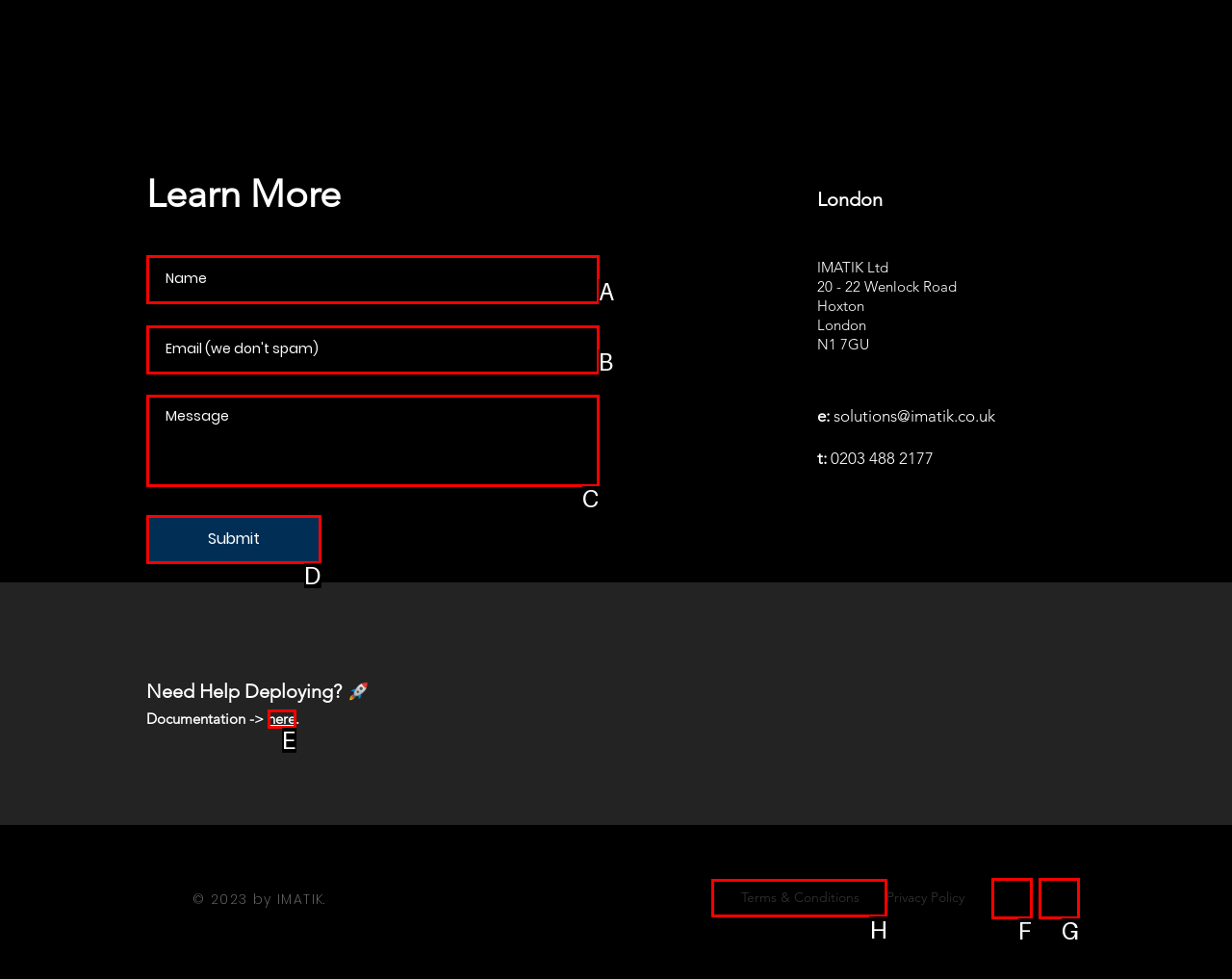To achieve the task: Read related post about Barn Owl Skull, indicate the letter of the correct choice from the provided options.

None